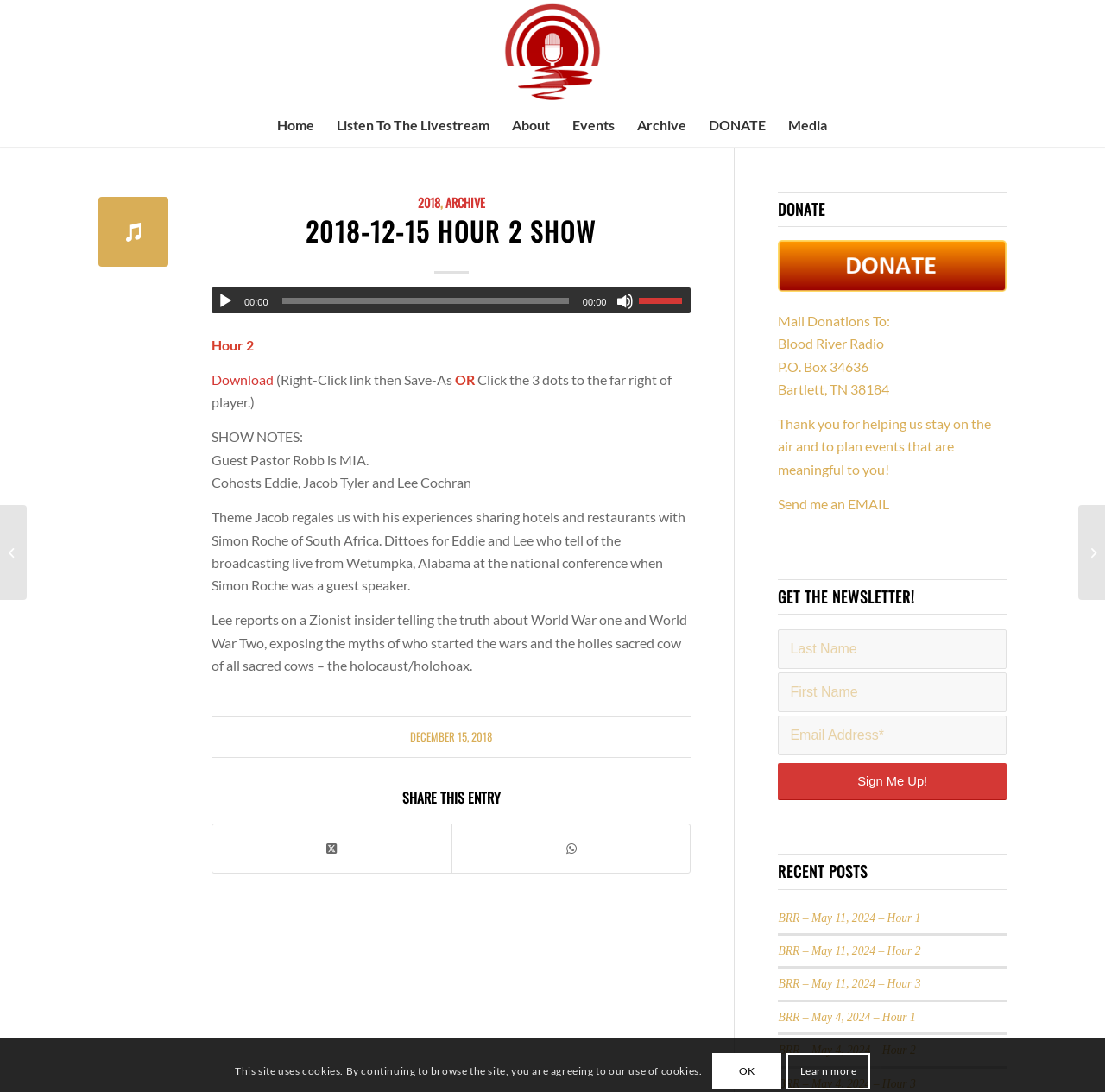Provide a brief response to the question below using a single word or phrase: 
What is the name of the radio show?

Blood River Radio